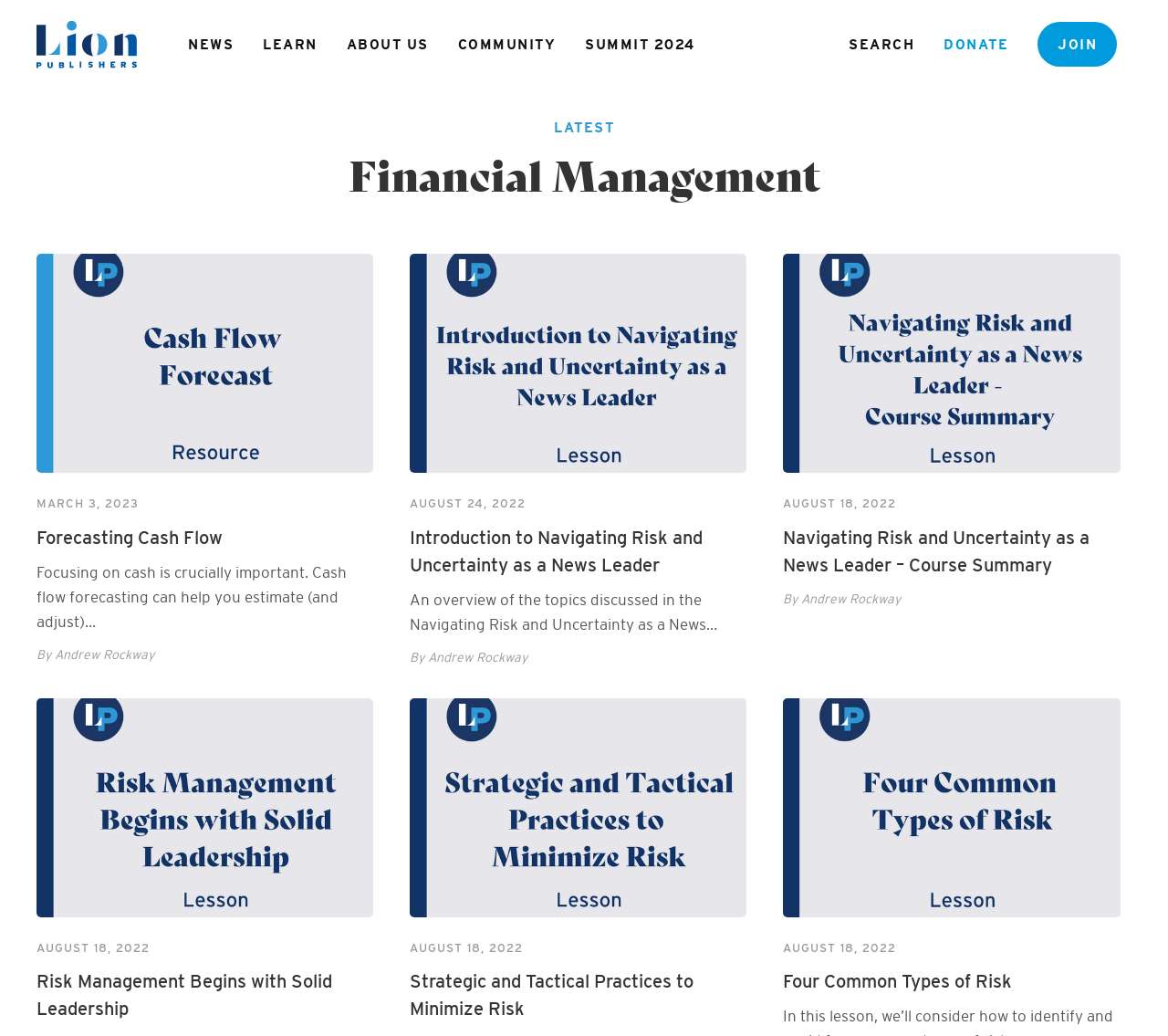Indicate the bounding box coordinates of the element that must be clicked to execute the instruction: "Click on NEWS". The coordinates should be given as four float numbers between 0 and 1, i.e., [left, top, right, bottom].

[0.161, 0.035, 0.2, 0.05]